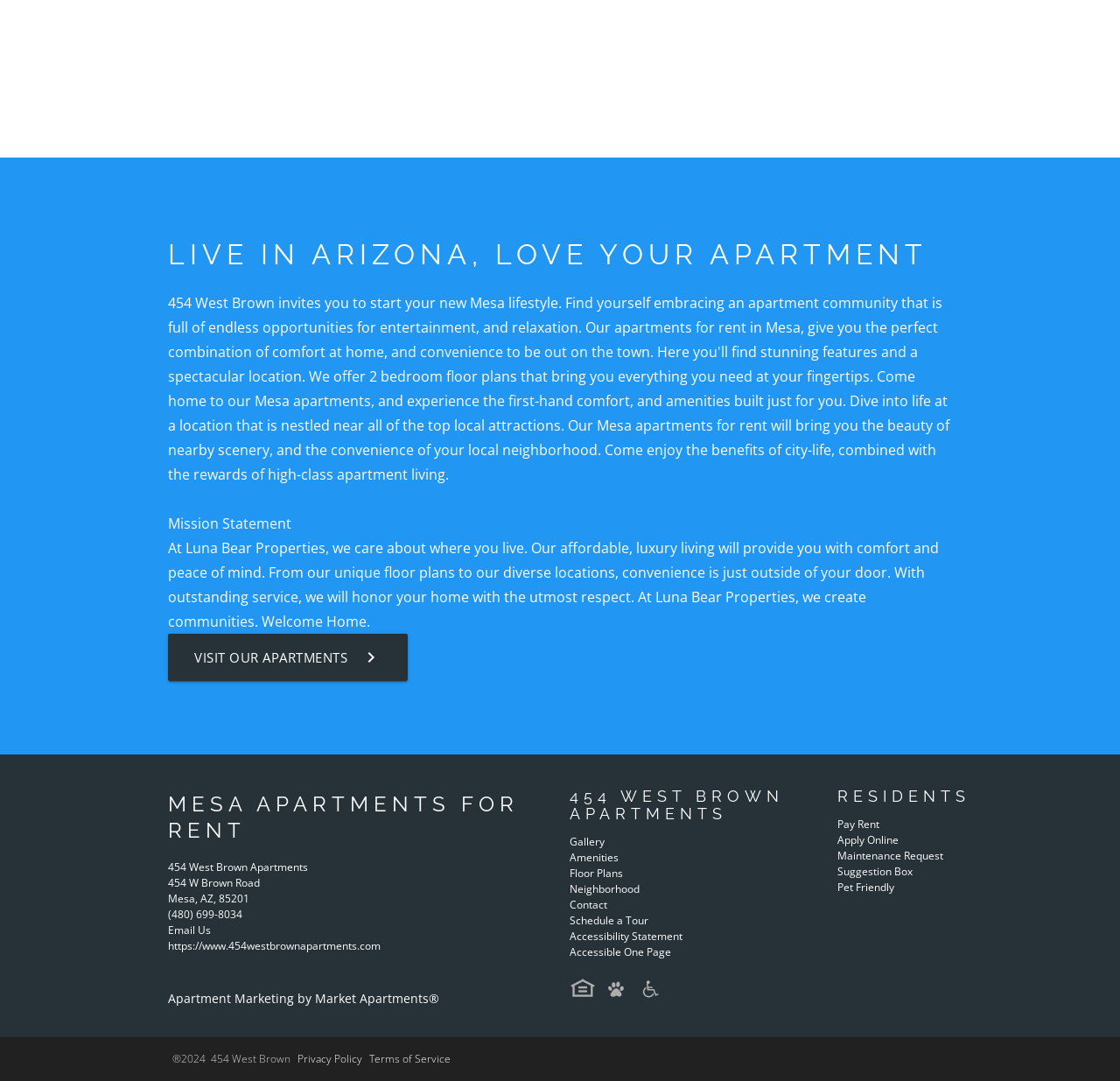Respond to the following question using a concise word or phrase: 
What is the phone number of the apartment complex?

(480) 699-8034